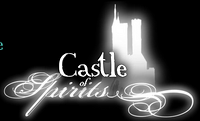What is the color of the castle silhouette?
Provide a fully detailed and comprehensive answer to the question.

The caption explicitly states that the castle silhouette is 'elegantly rendered in white against a dark background', which implies that the castle silhouette is white in color.